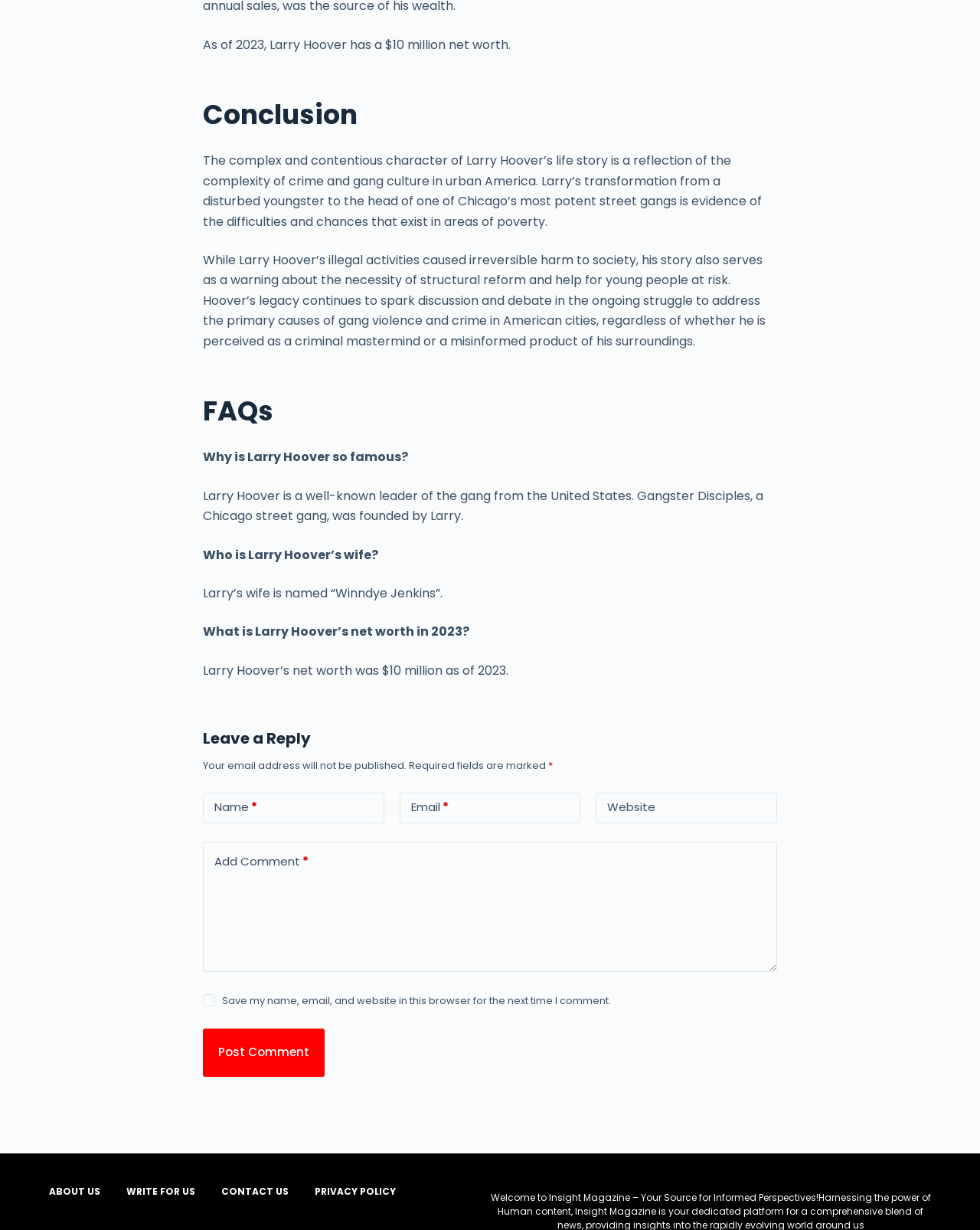What is the name of Larry Hoover's wife?
Using the image provided, answer with just one word or phrase.

Winndye Jenkins